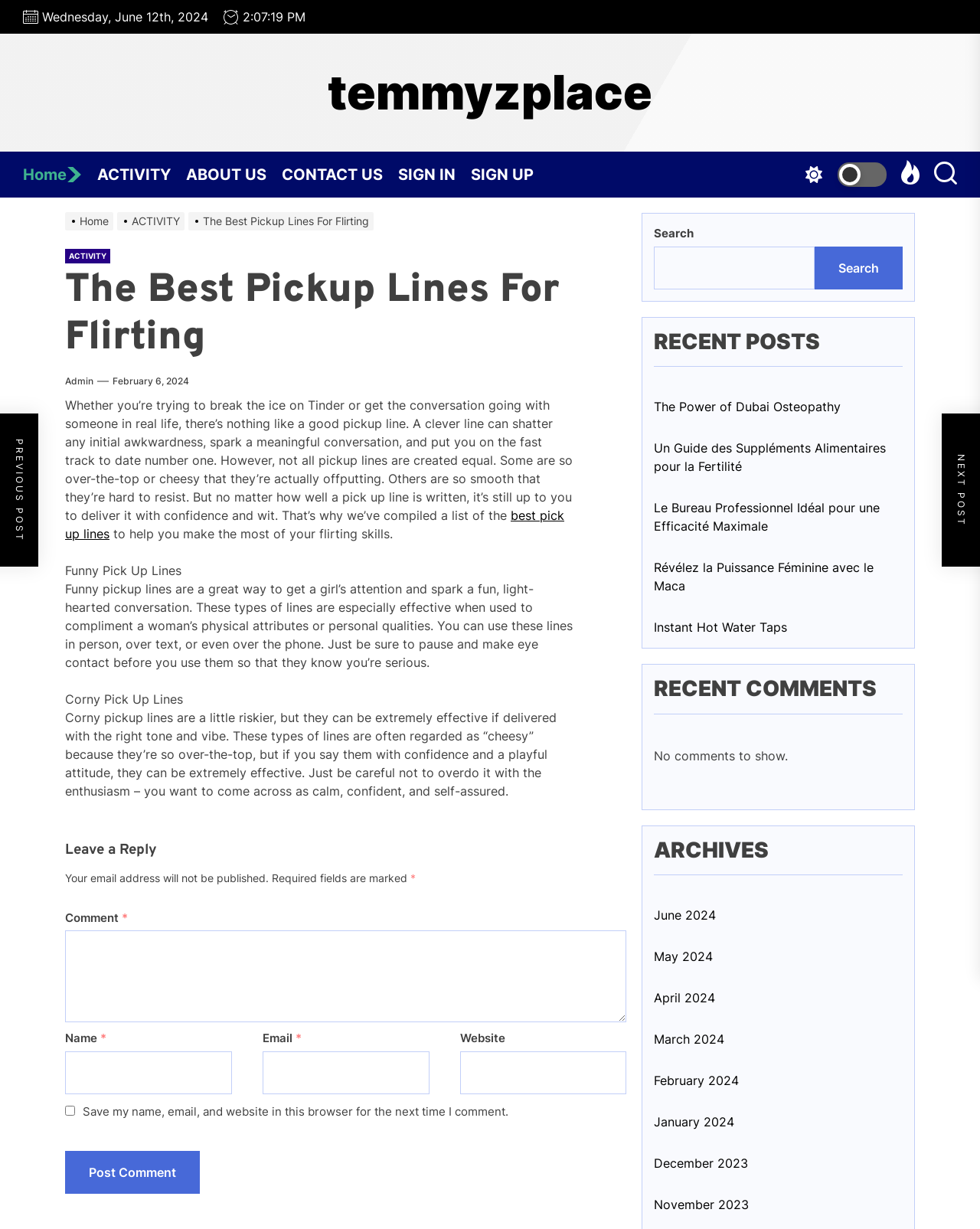Predict the bounding box for the UI component with the following description: "ACTIVITY".

[0.066, 0.202, 0.112, 0.214]